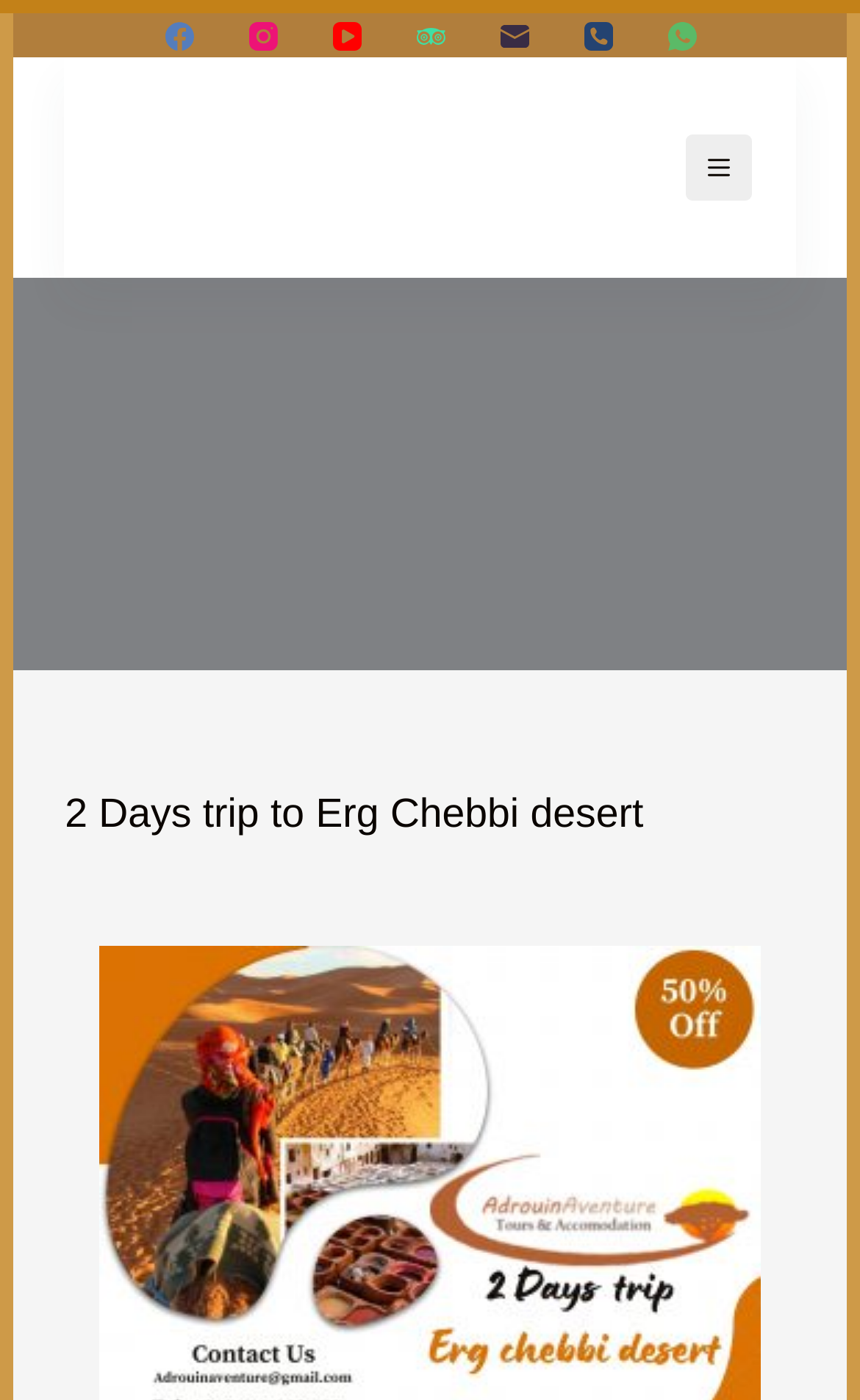Locate the bounding box coordinates of the clickable area to execute the instruction: "Click the Facebook link". Provide the coordinates as four float numbers between 0 and 1, represented as [left, top, right, bottom].

[0.191, 0.015, 0.224, 0.035]